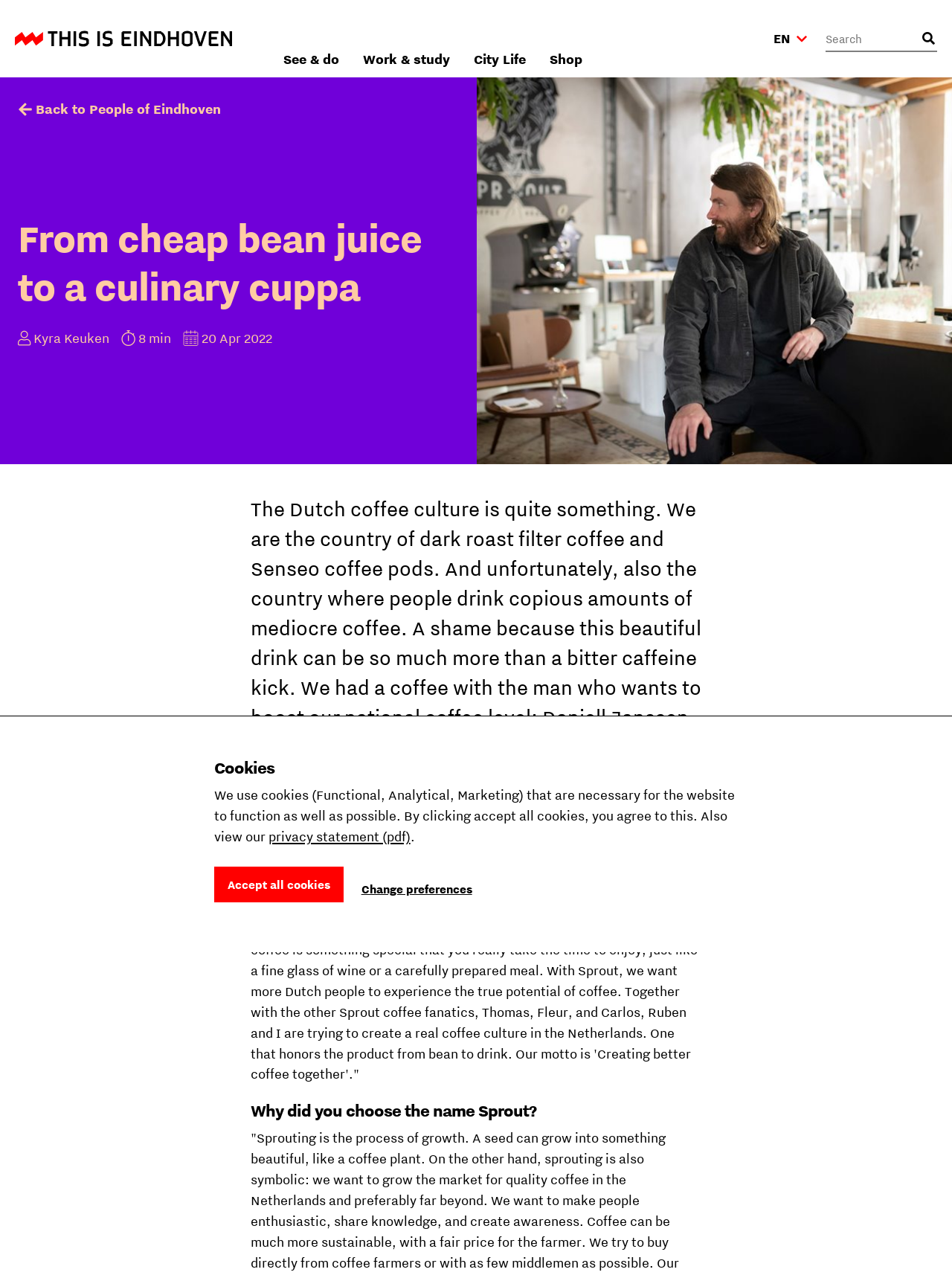What is the name of the coffee roaster?
Examine the image and give a concise answer in one word or a short phrase.

Sprout Coffee Roasters